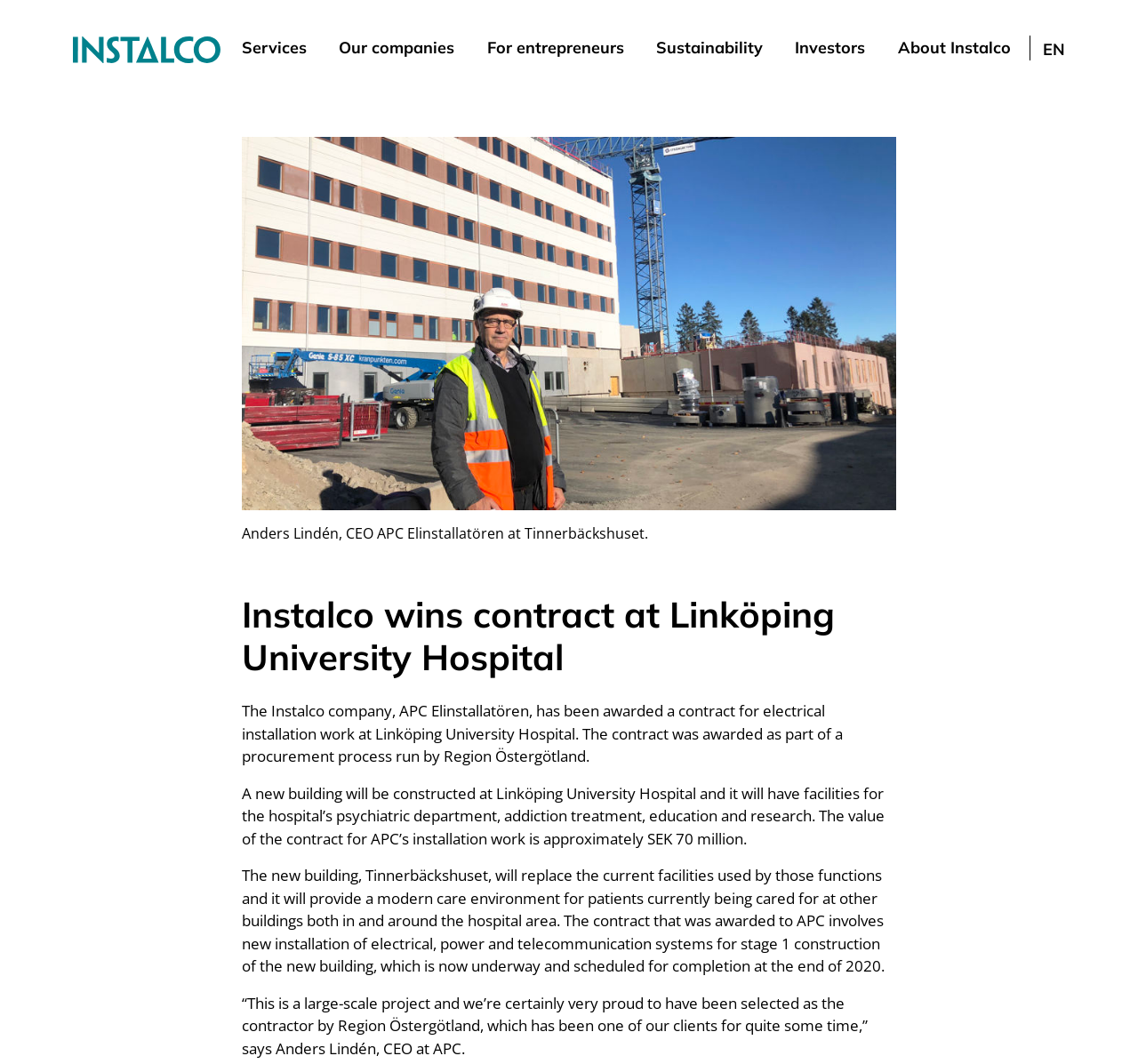Create a detailed narrative describing the layout and content of the webpage.

The webpage is about Instalco winning a contract at Linköping University Hospital. At the top, there is a logo of Instalco with a white background, situated on the left side of the page. Below the logo, there are six navigation links: "Services", "Our companies", "For entrepreneurs", "Sustainability", "Investors", and "About Instalco", aligned horizontally across the page.

On the main content area, there is a heading that reads "Instalco wins contract at Linköping University Hospital". Below the heading, there is a paragraph of text that describes the contract awarded to APC Elinstallatören, a company under Instalco, for electrical installation work at the hospital. The text also mentions the procurement process run by Region Östergötland.

Following the first paragraph, there are three more paragraphs of text that provide more details about the project. The first paragraph describes the new building, Tinnerbäckshuset, which will have facilities for the hospital's psychiatric department, addiction treatment, education, and research. The second paragraph mentions the value of the contract and the scope of work involved. The third paragraph quotes Anders Lindén, CEO of APC Elinstallatören, expressing pride in being selected as the contractor for the project.

On the right side of the page, near the top, there is a language selection link "EN".